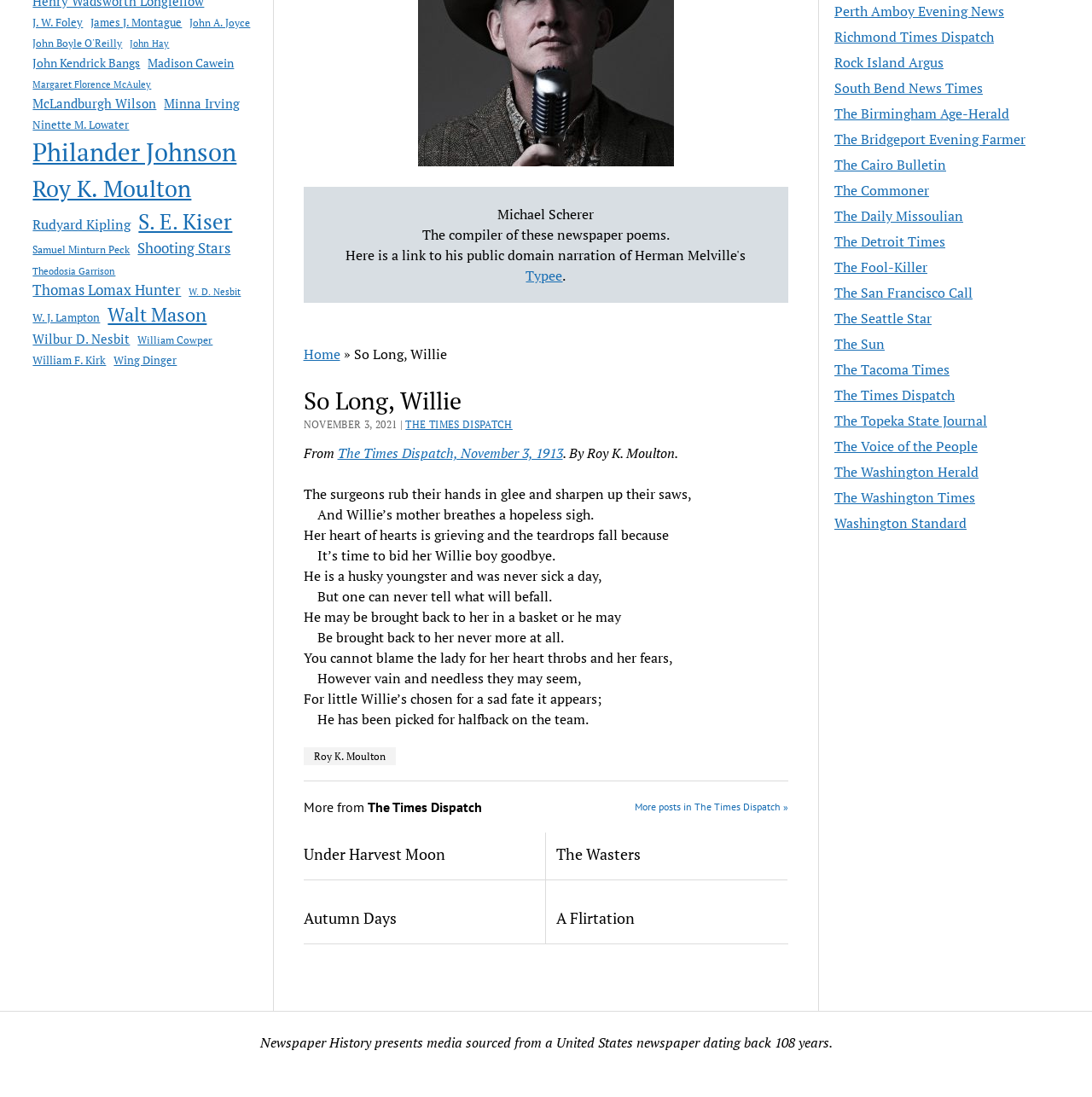Locate the bounding box coordinates of the UI element described by: "Perth Amboy Evening News". Provide the coordinates as four float numbers between 0 and 1, formatted as [left, top, right, bottom].

[0.764, 0.002, 0.92, 0.019]